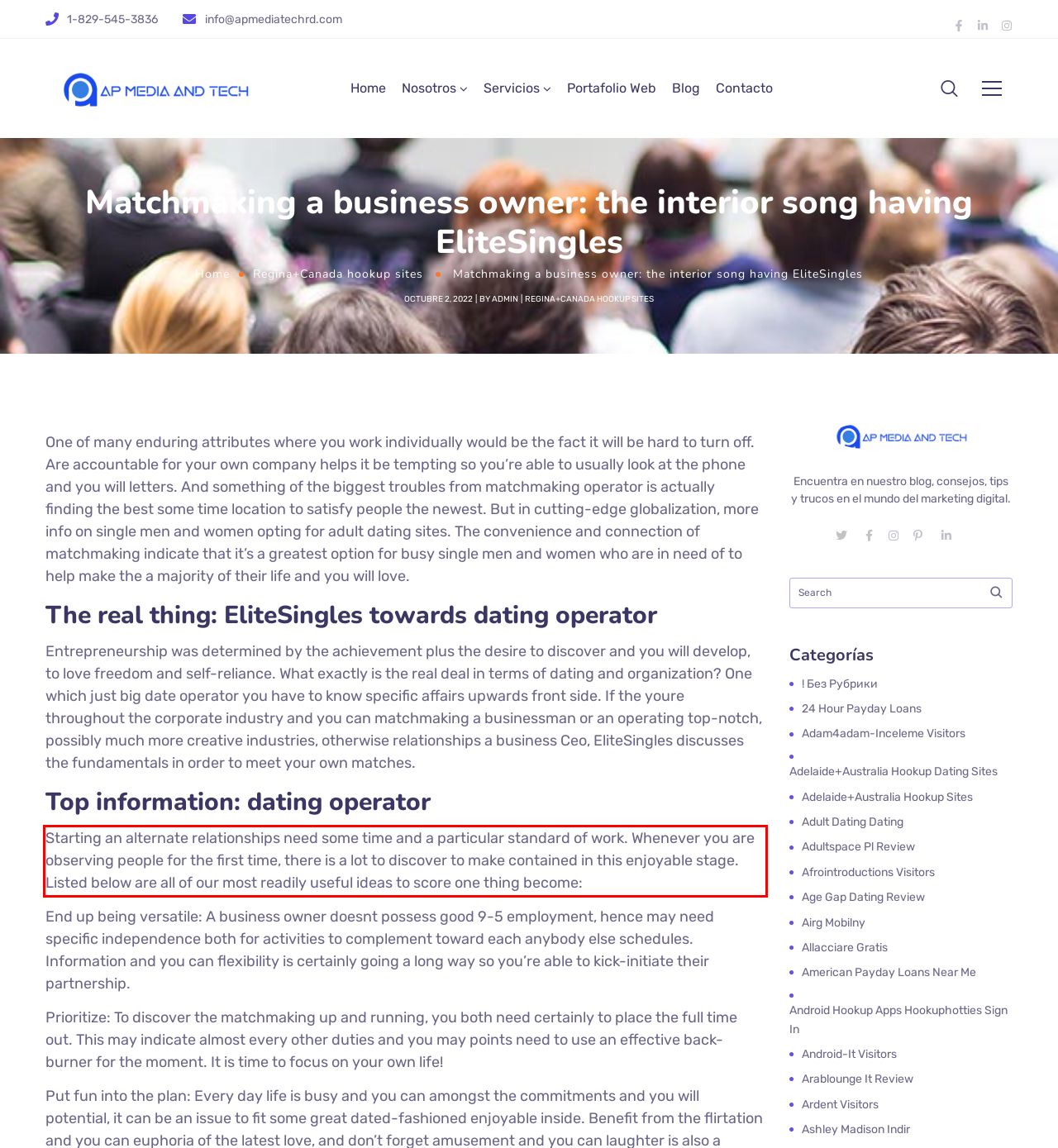Analyze the screenshot of the webpage and extract the text from the UI element that is inside the red bounding box.

Starting an alternate relationships need some time and a particular standard of work. Whenever you are observing people for the first time, there is a lot to discover to make contained in this enjoyable stage. Listed below are all of our most readily useful ideas to score one thing become: